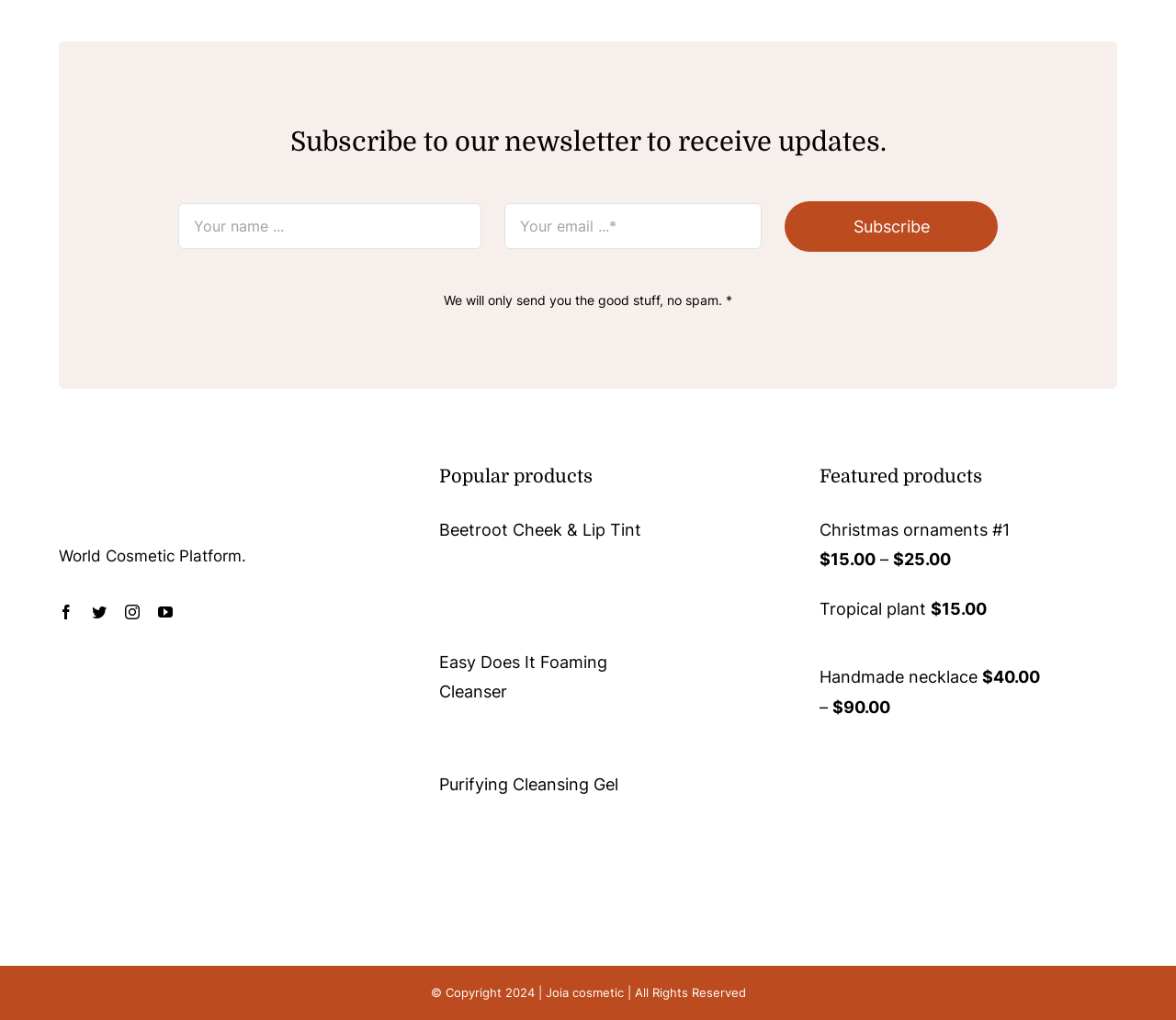Determine the bounding box coordinates for the area you should click to complete the following instruction: "Enter your name".

[0.152, 0.199, 0.409, 0.244]